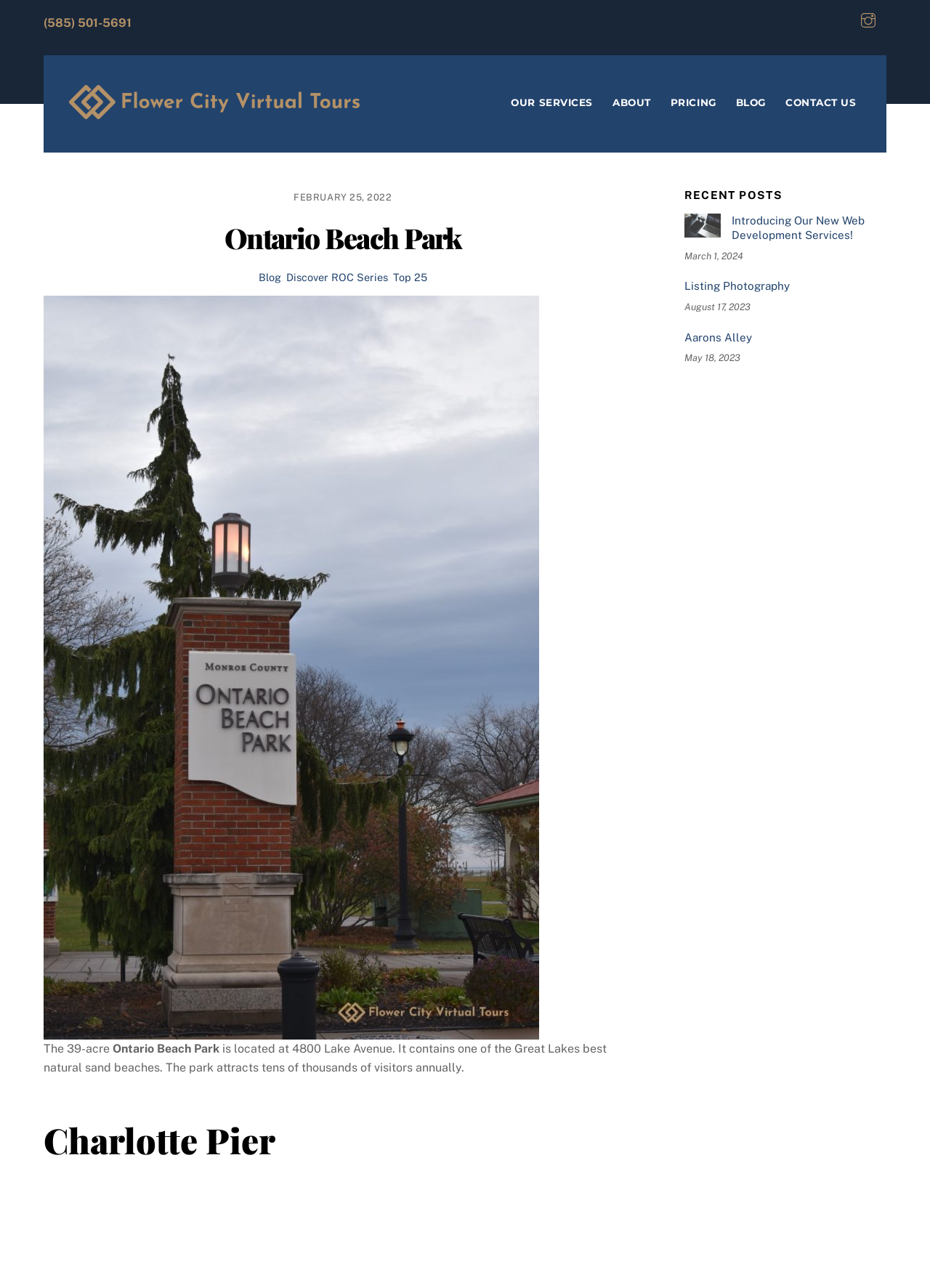Pinpoint the bounding box coordinates of the clickable element to carry out the following instruction: "Explore Flower City Virtual Tours."

[0.074, 0.071, 0.387, 0.098]